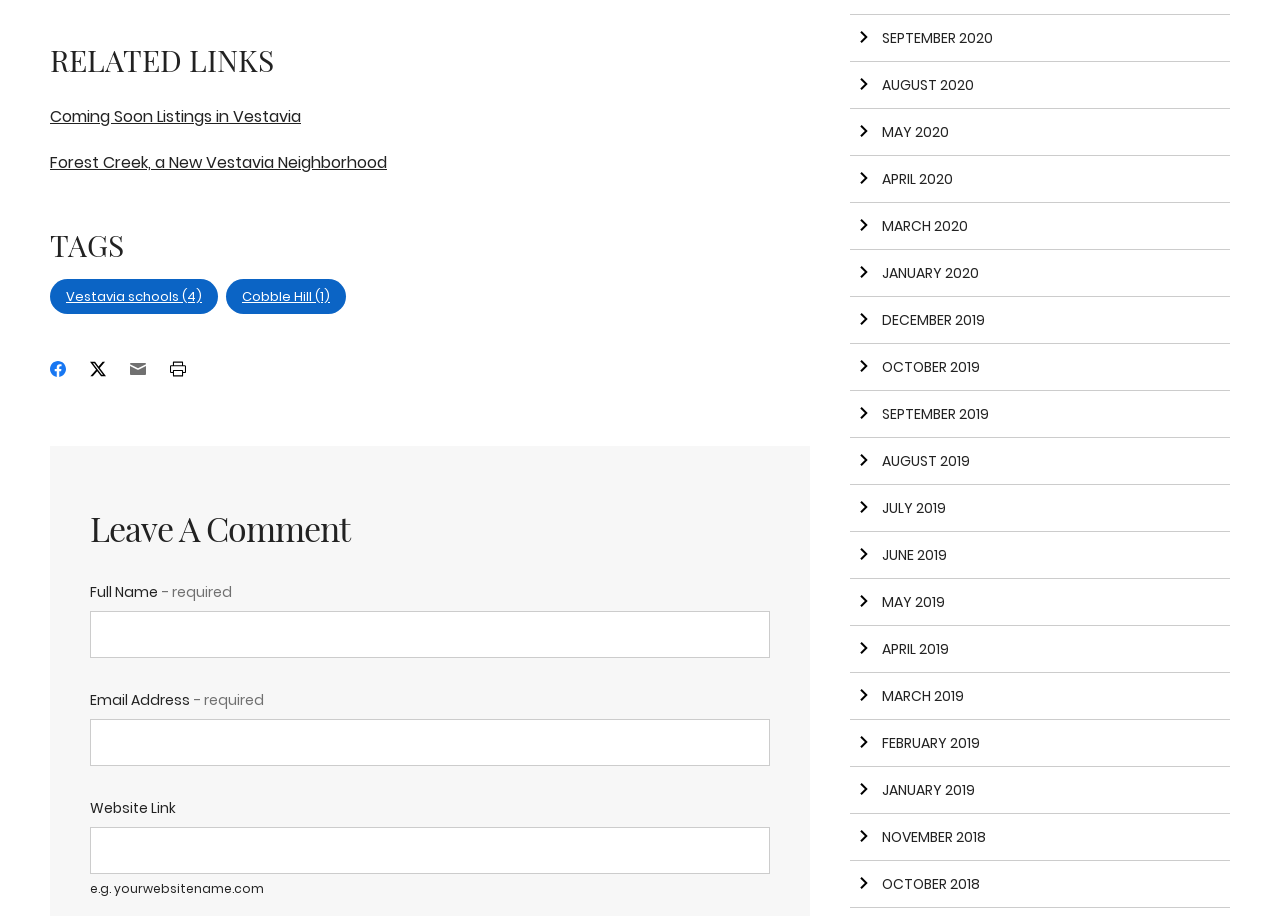What are the social media links available?
Please provide a detailed answer to the question.

I found three links with images of Facebook, Twitter, and Email at the top of the webpage, which are likely social media links.